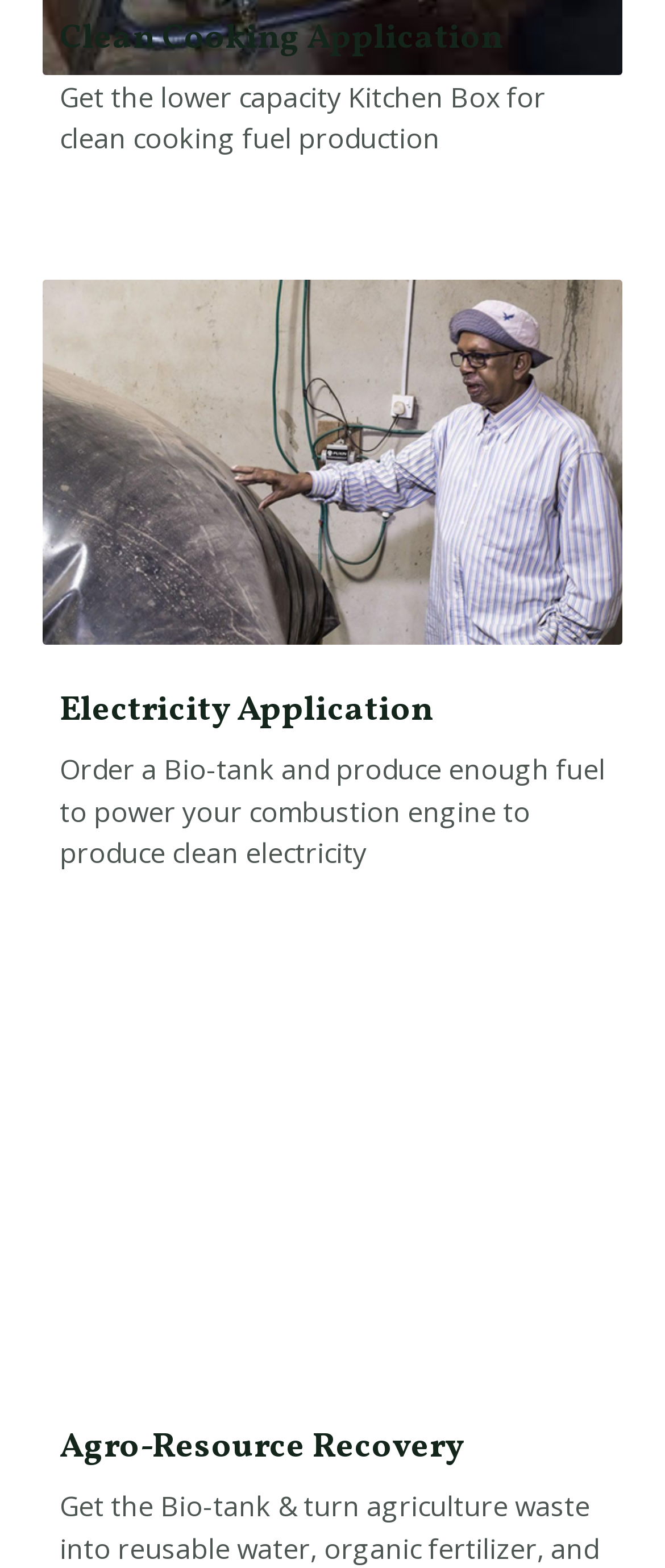Give a one-word or short-phrase answer to the following question: 
How many links are on the webpage?

3